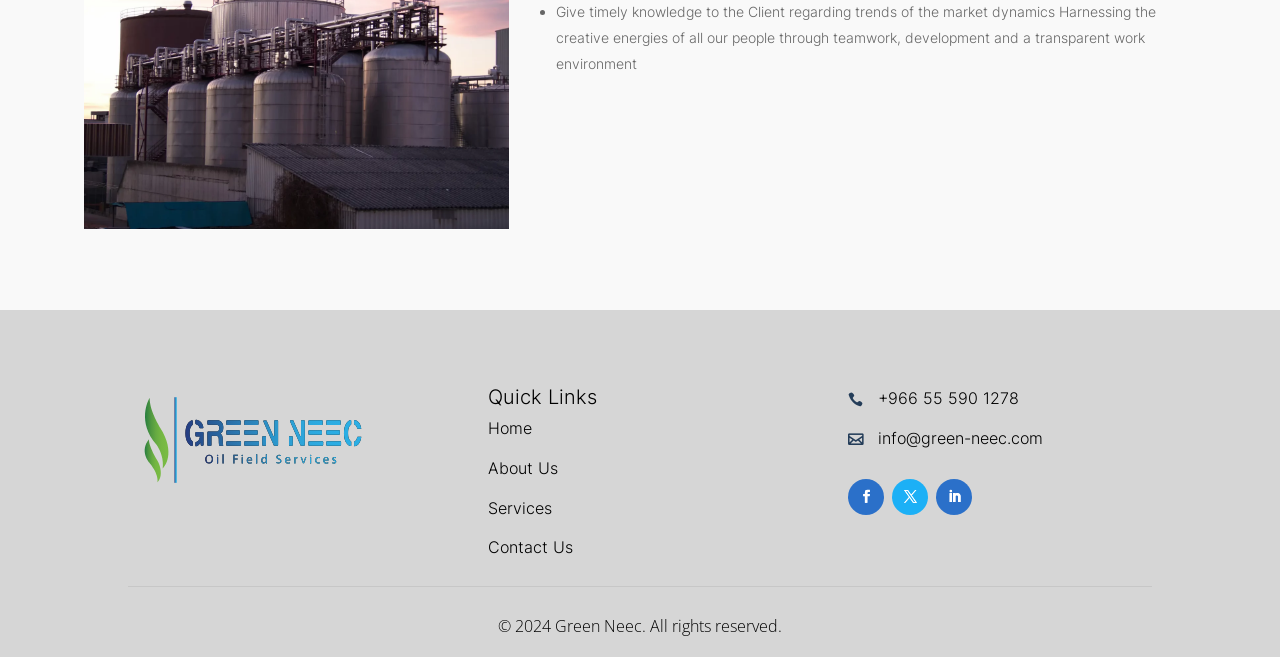Calculate the bounding box coordinates for the UI element based on the following description: "Home". Ensure the coordinates are four float numbers between 0 and 1, i.e., [left, top, right, bottom].

[0.381, 0.636, 0.416, 0.667]